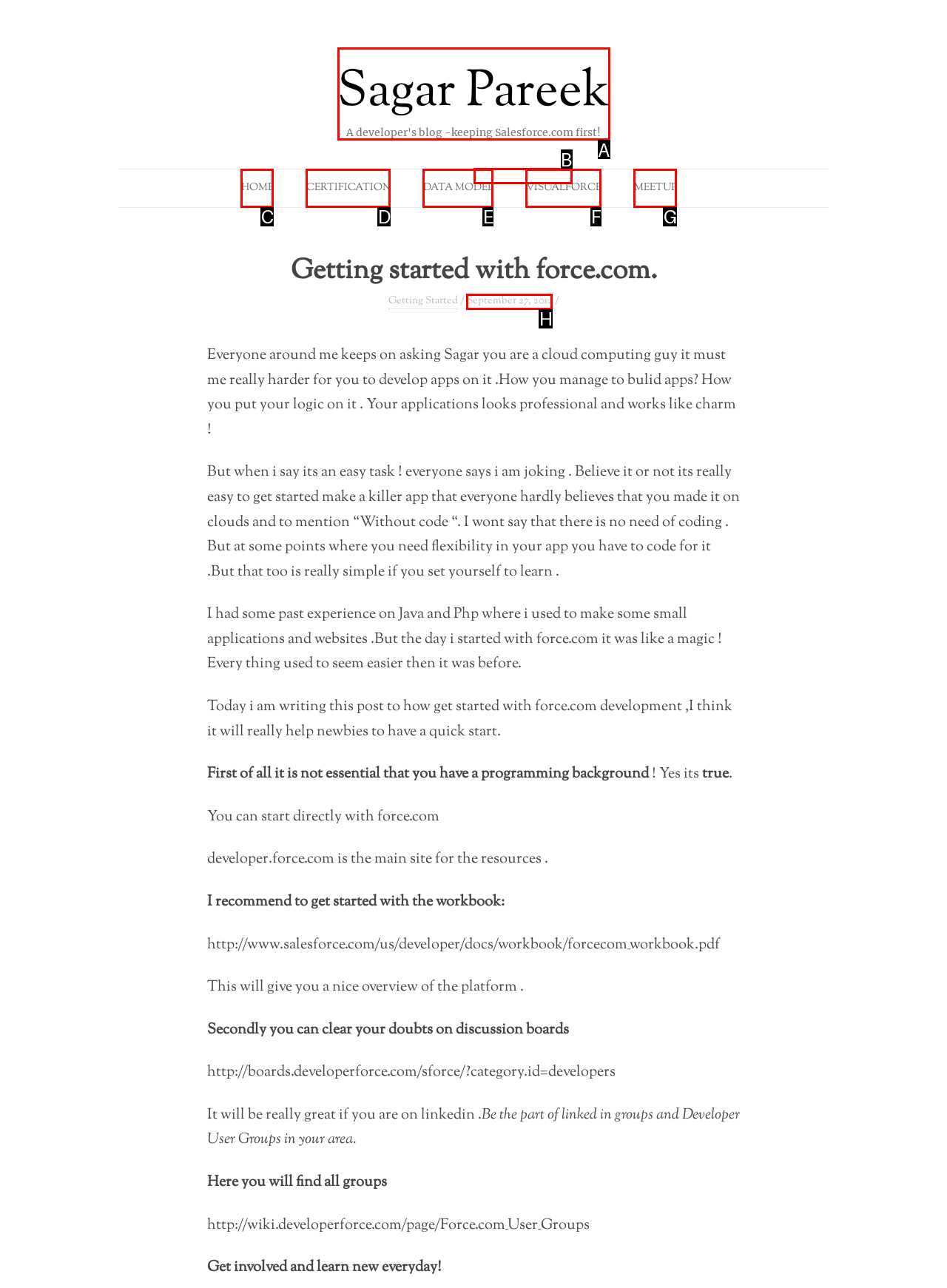Determine the letter of the element to click to accomplish this task: Click on the 'HOME' link. Respond with the letter.

C